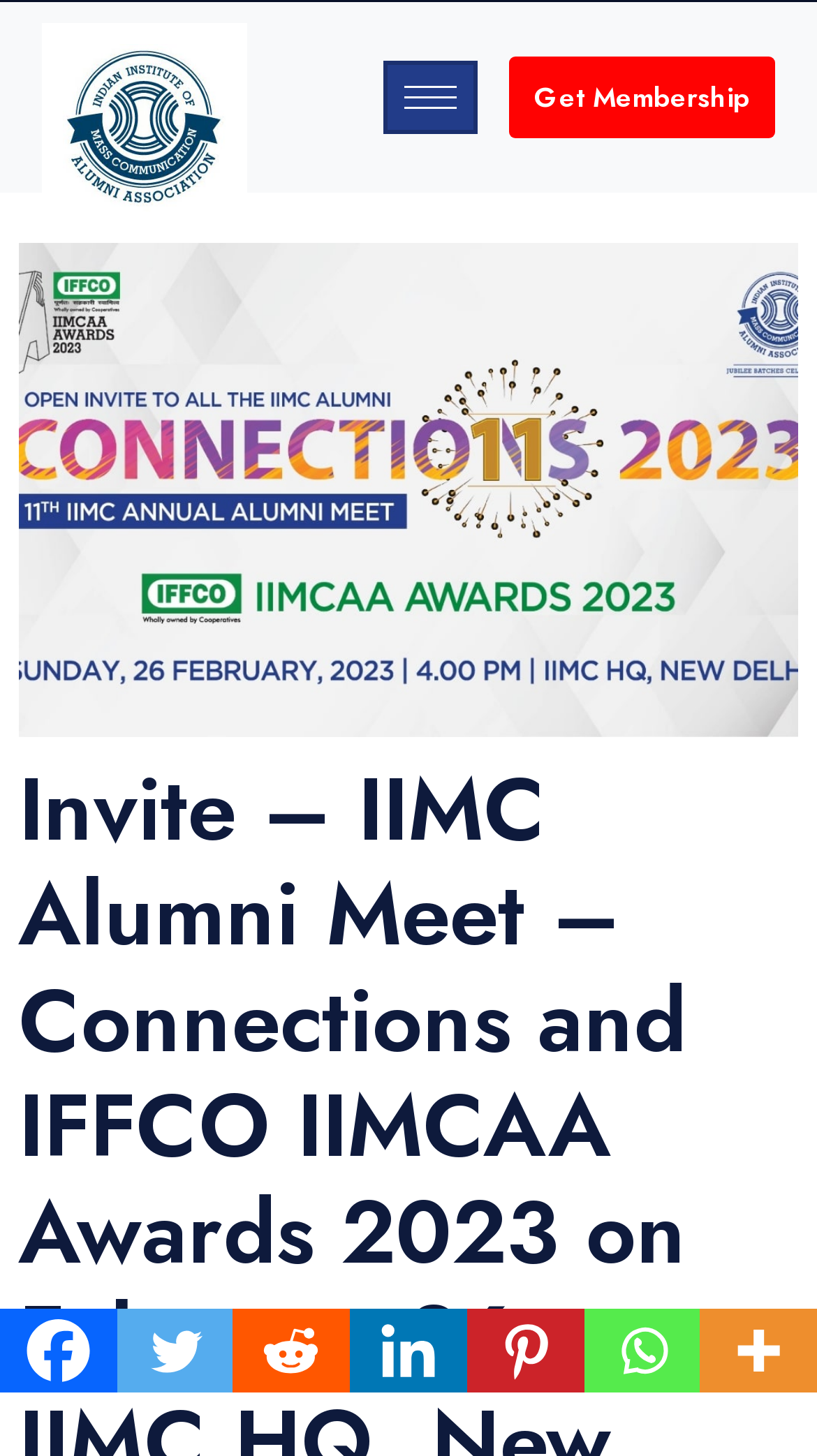Please mark the bounding box coordinates of the area that should be clicked to carry out the instruction: "Click the hamburger icon".

[0.469, 0.041, 0.585, 0.091]